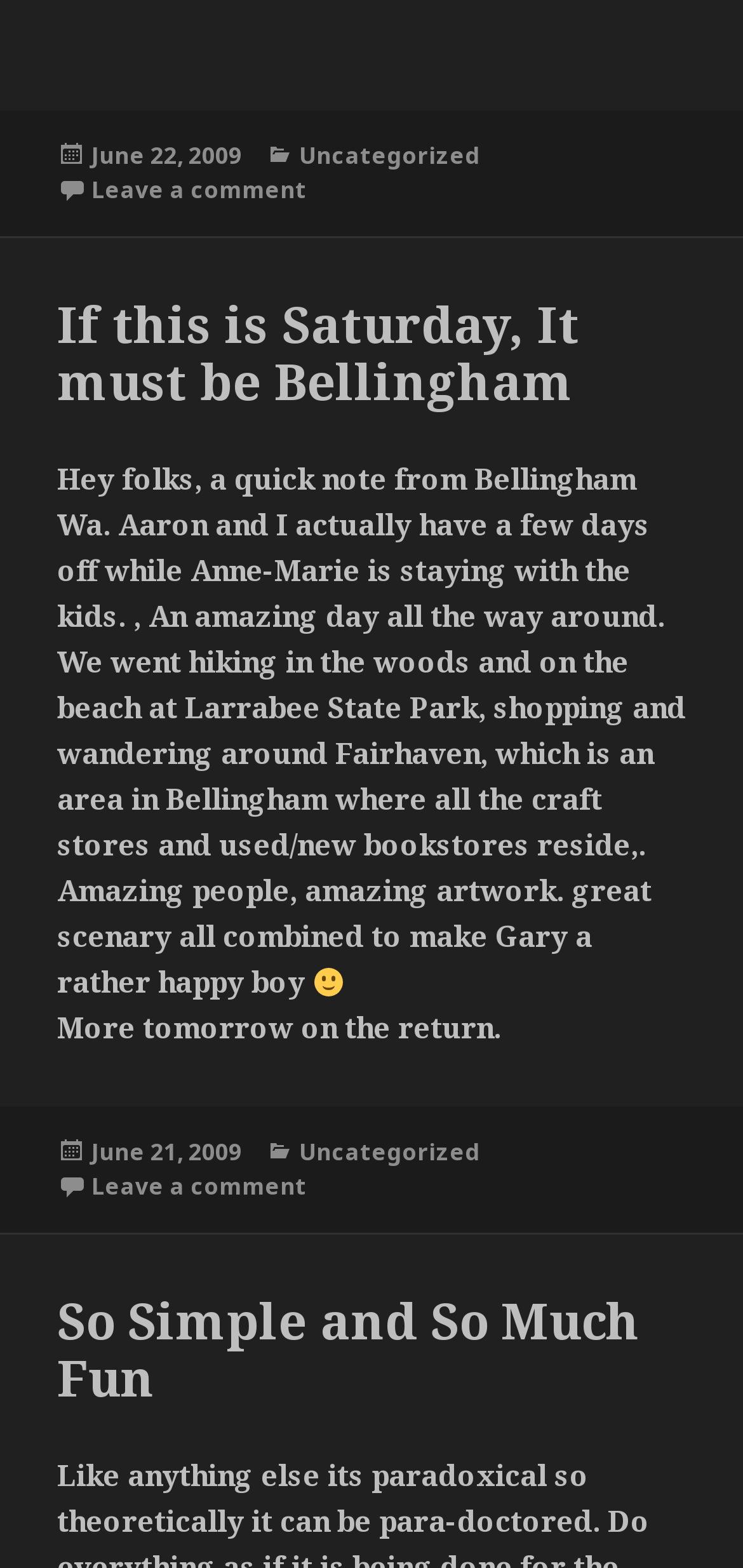Using the given element description, provide the bounding box coordinates (top-left x, top-left y, bottom-right x, bottom-right y) for the corresponding UI element in the screenshot: alt="ACORN International"

None